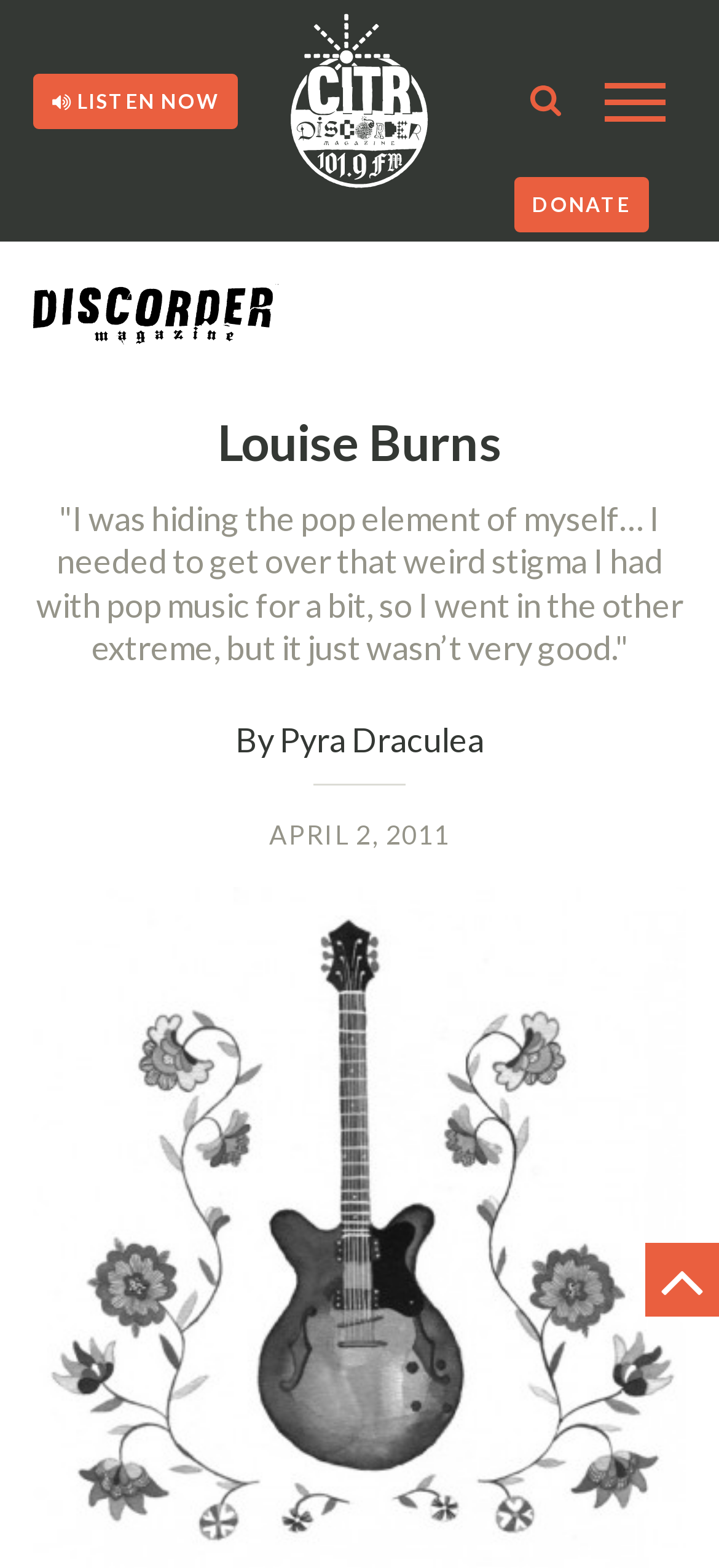Determine the bounding box of the UI component based on this description: "Donate". The bounding box coordinates should be four float values between 0 and 1, i.e., [left, top, right, bottom].

[0.714, 0.113, 0.903, 0.148]